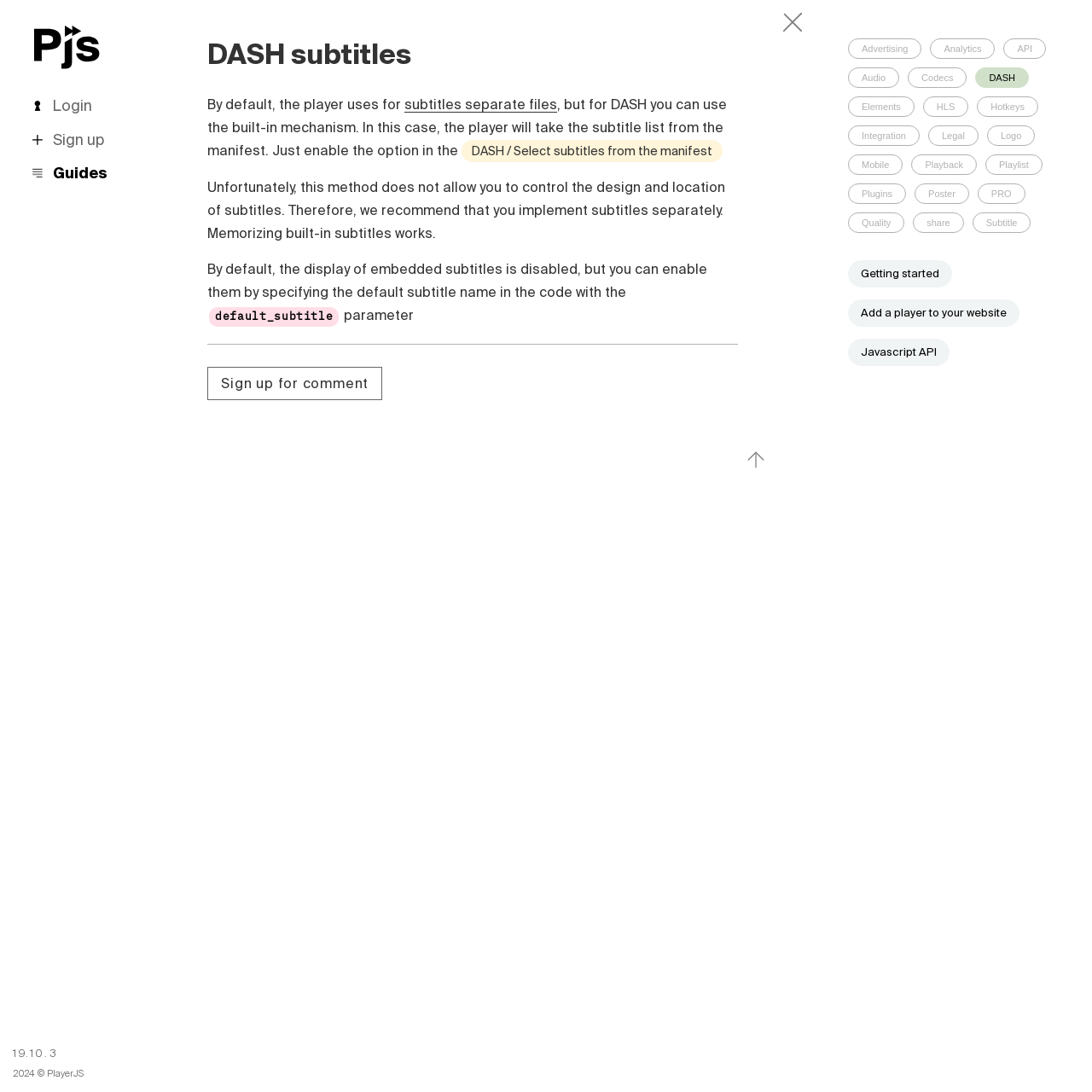How can you enable embedded subtitles?
Refer to the screenshot and deliver a thorough answer to the question presented.

As mentioned on the webpage, by default, the display of embedded subtitles is disabled, but you can enable them by specifying the default subtitle name in the code with the default_subtitle parameter.